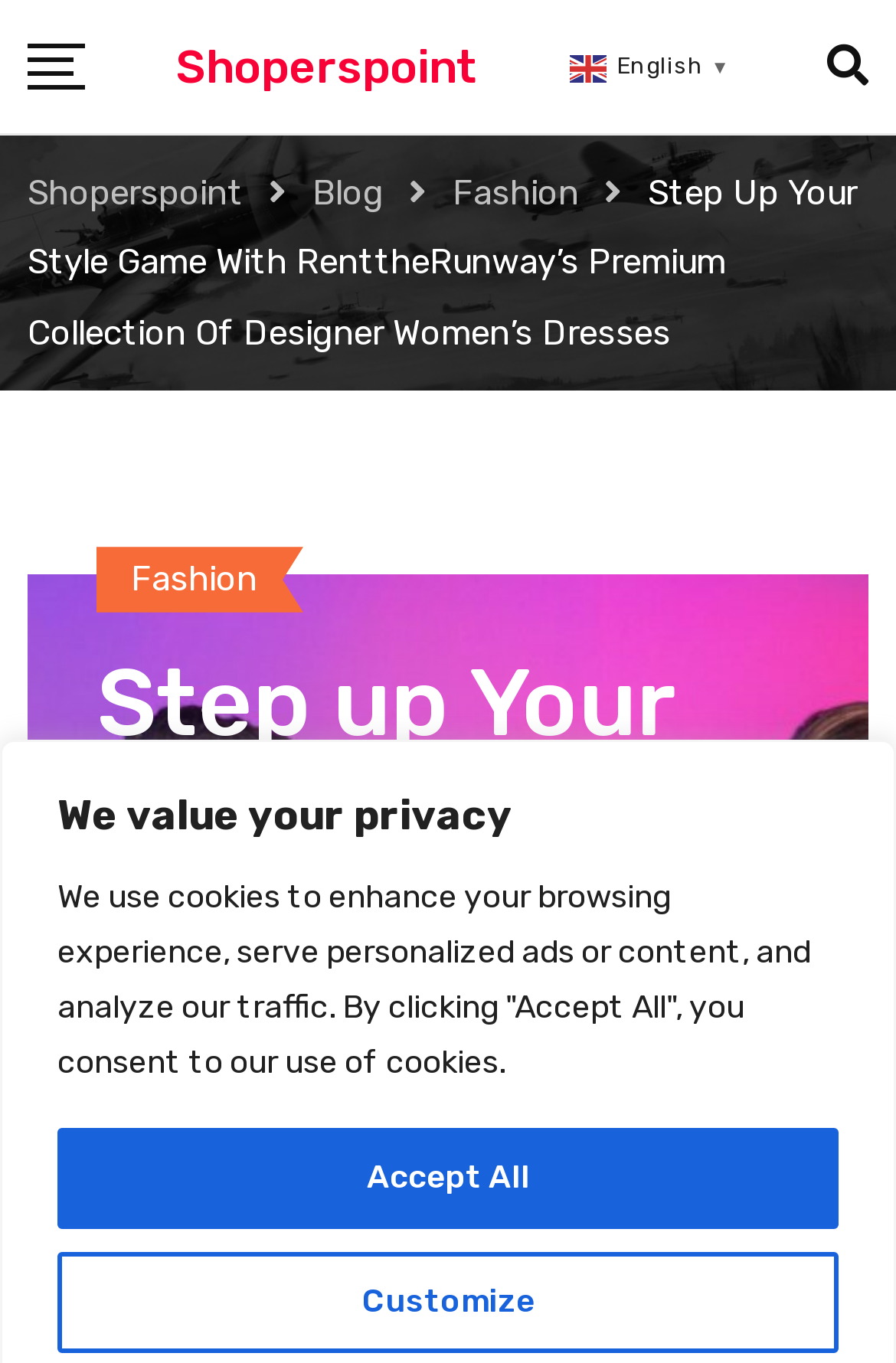Please identify the bounding box coordinates of the area I need to click to accomplish the following instruction: "select language".

[0.637, 0.032, 0.821, 0.064]